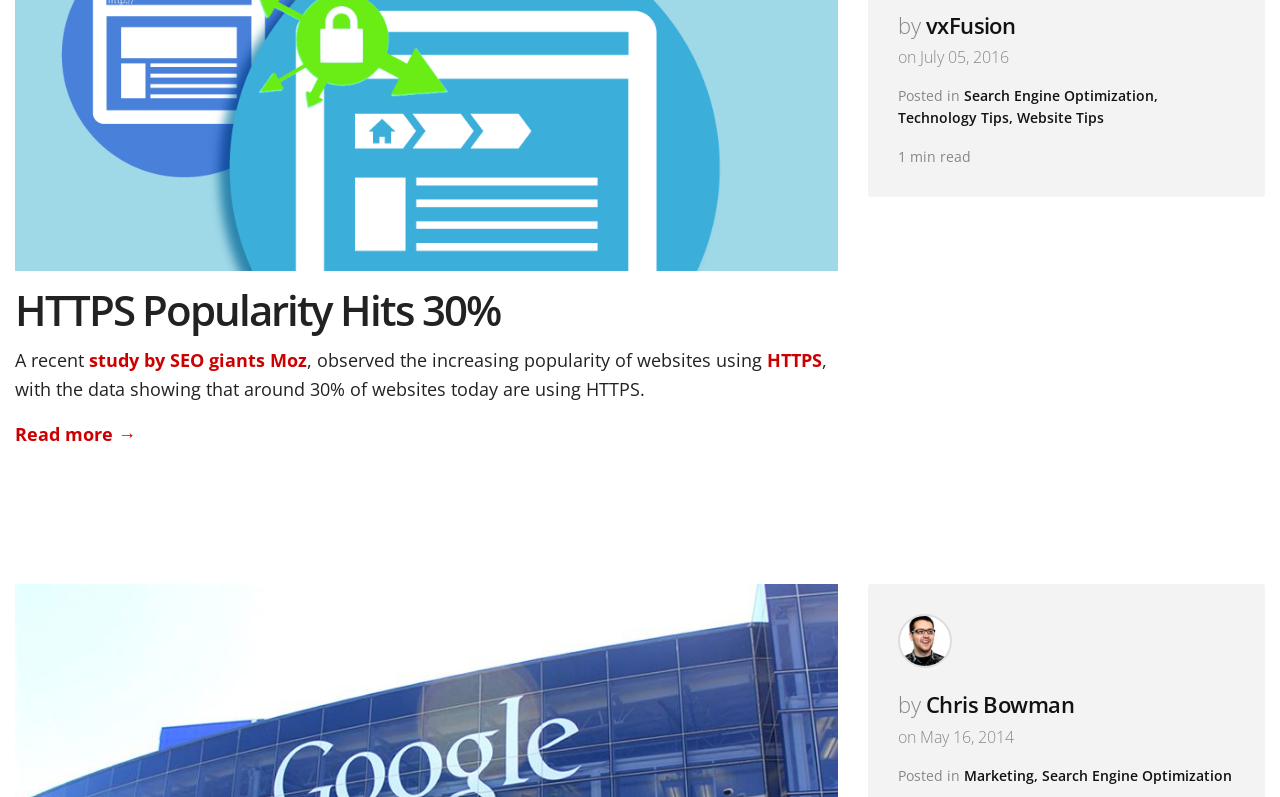Please find and report the bounding box coordinates of the element to click in order to perform the following action: "Click on the link to read more about HTTPS popularity". The coordinates should be expressed as four float numbers between 0 and 1, in the format [left, top, right, bottom].

[0.012, 0.529, 0.106, 0.559]